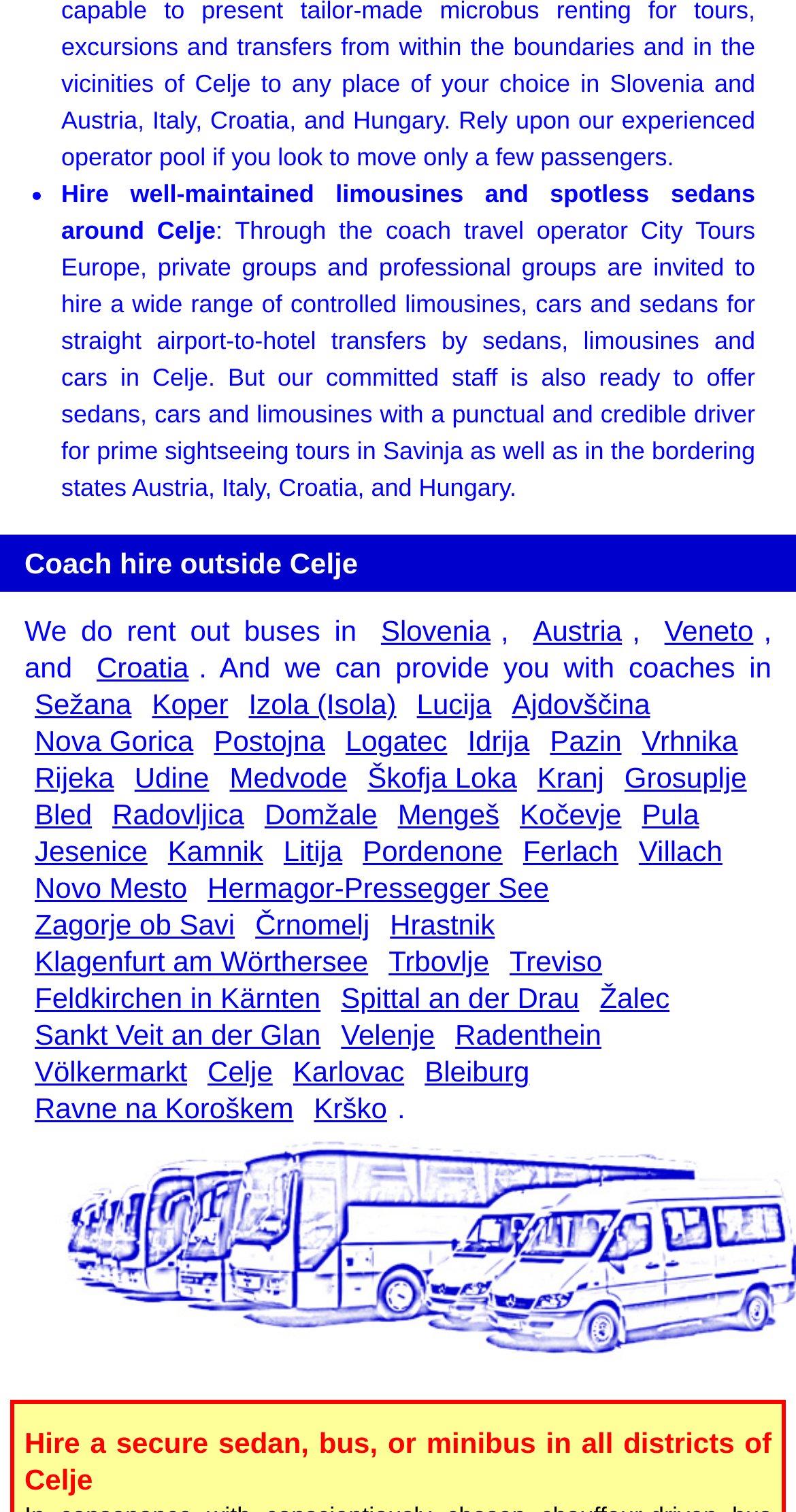What is the main service offered by City Tours Europe?
Based on the image, answer the question with as much detail as possible.

Based on the webpage content, City Tours Europe offers coach hire services for private groups and professional groups, including airport-to-hotel transfers and sightseeing tours.